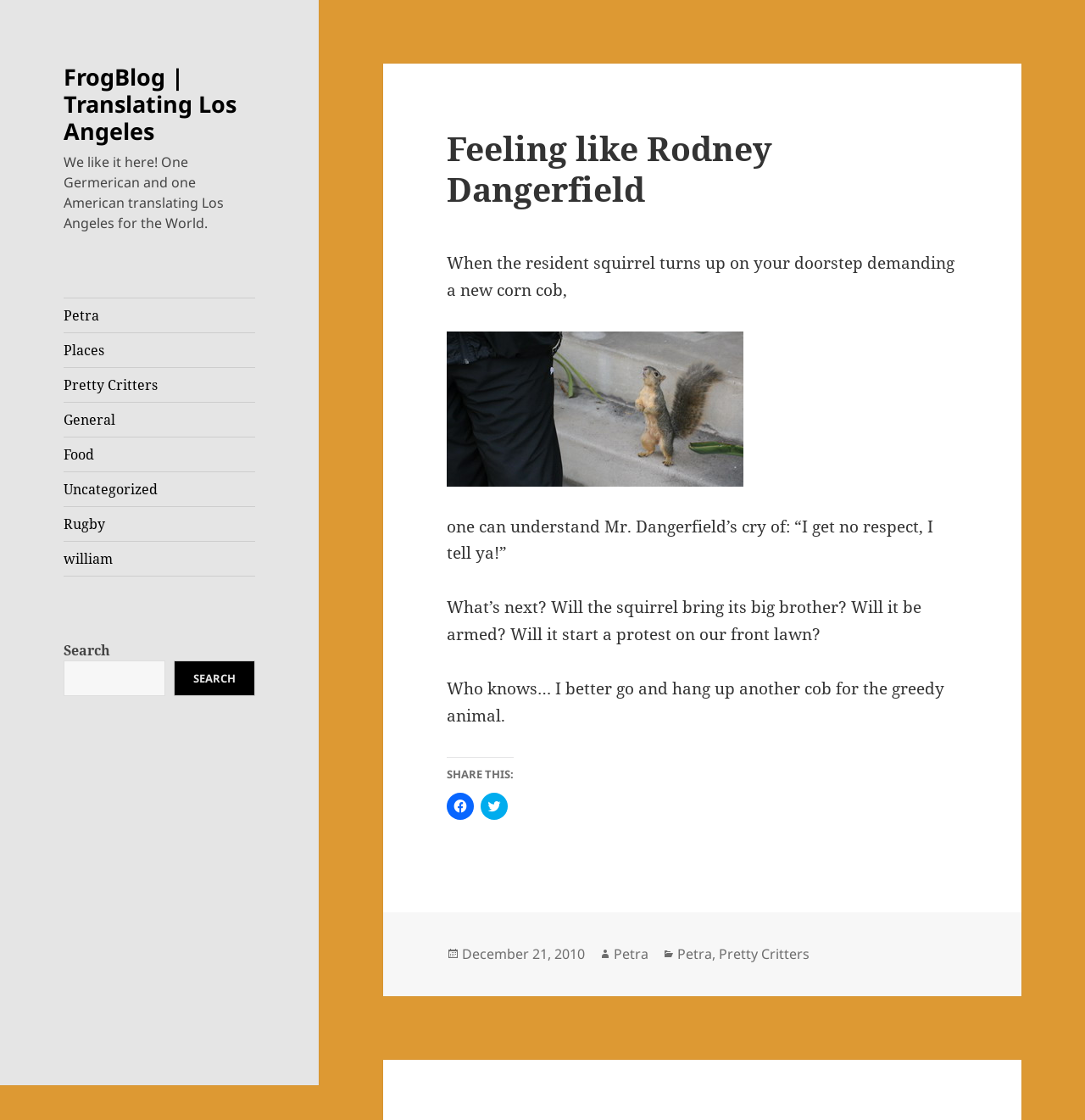Please look at the image and answer the question with a detailed explanation: What is the name of the blog?

The name of the blog can be found at the top of the webpage, where it says 'FrogBlog | Translating Los Angeles'.